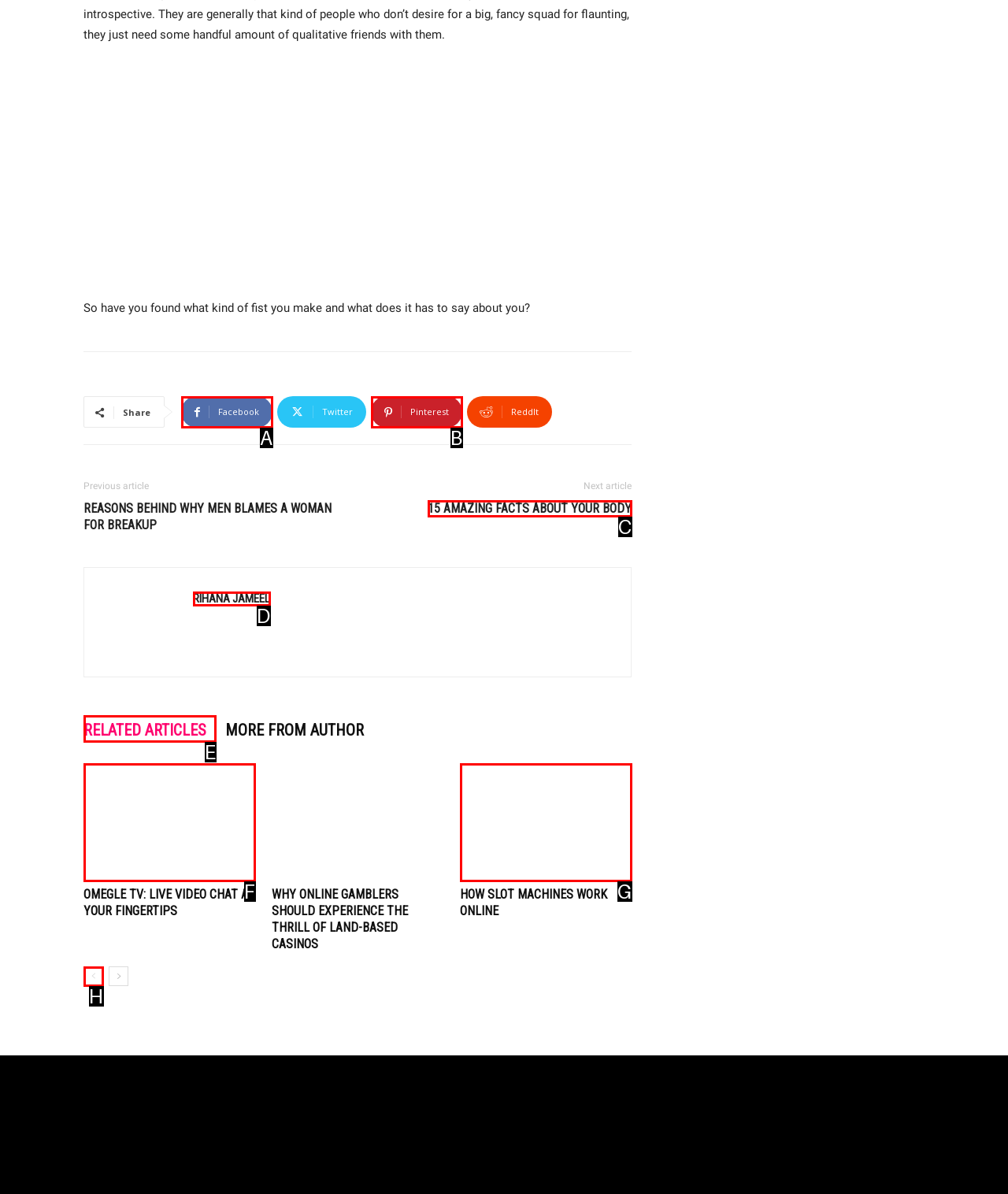Tell me which one HTML element best matches the description: See All
Answer with the option's letter from the given choices directly.

None